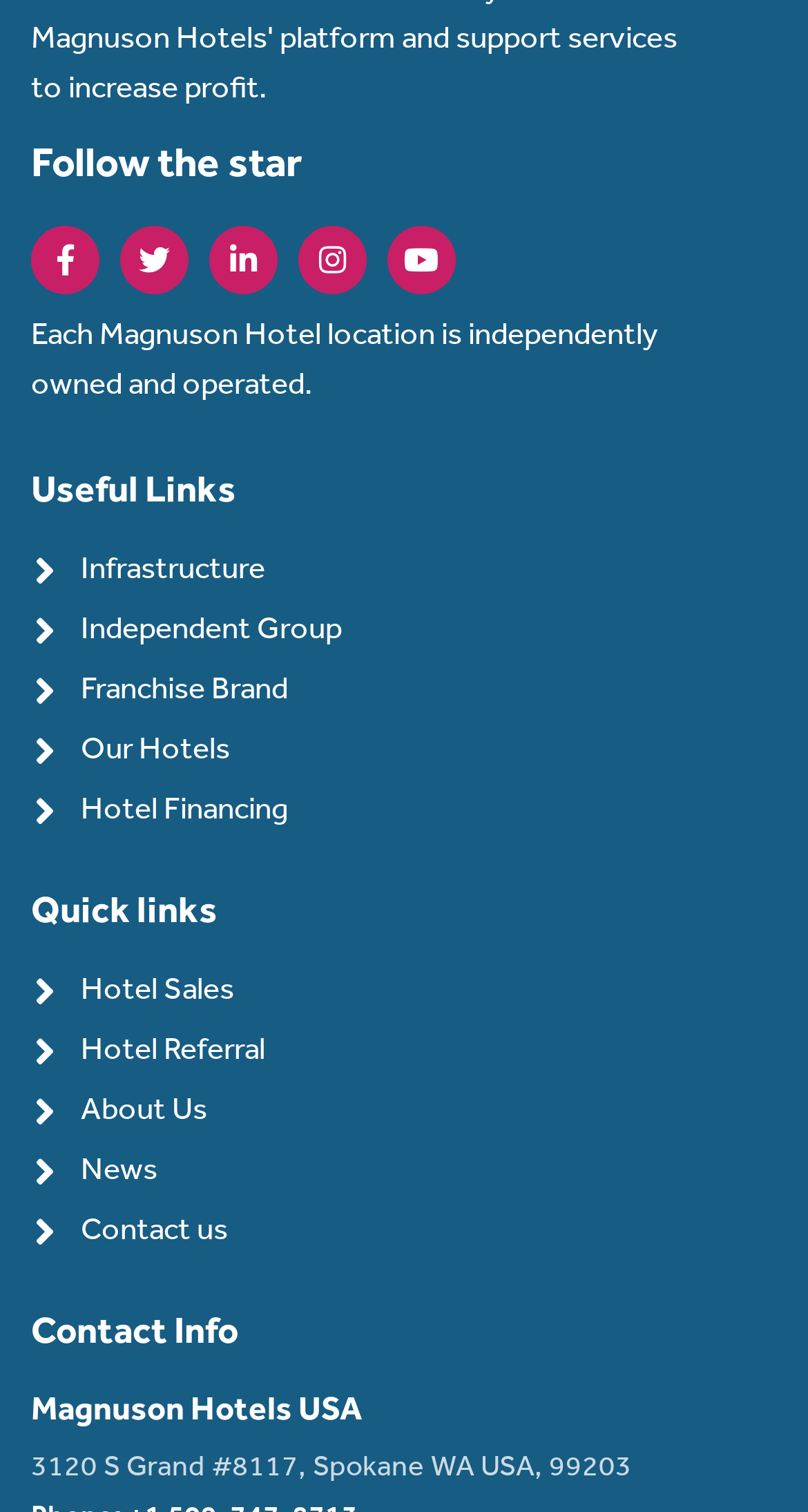Please mark the clickable region by giving the bounding box coordinates needed to complete this instruction: "Follow Magnuson Hotels on Facebook".

[0.038, 0.15, 0.123, 0.195]